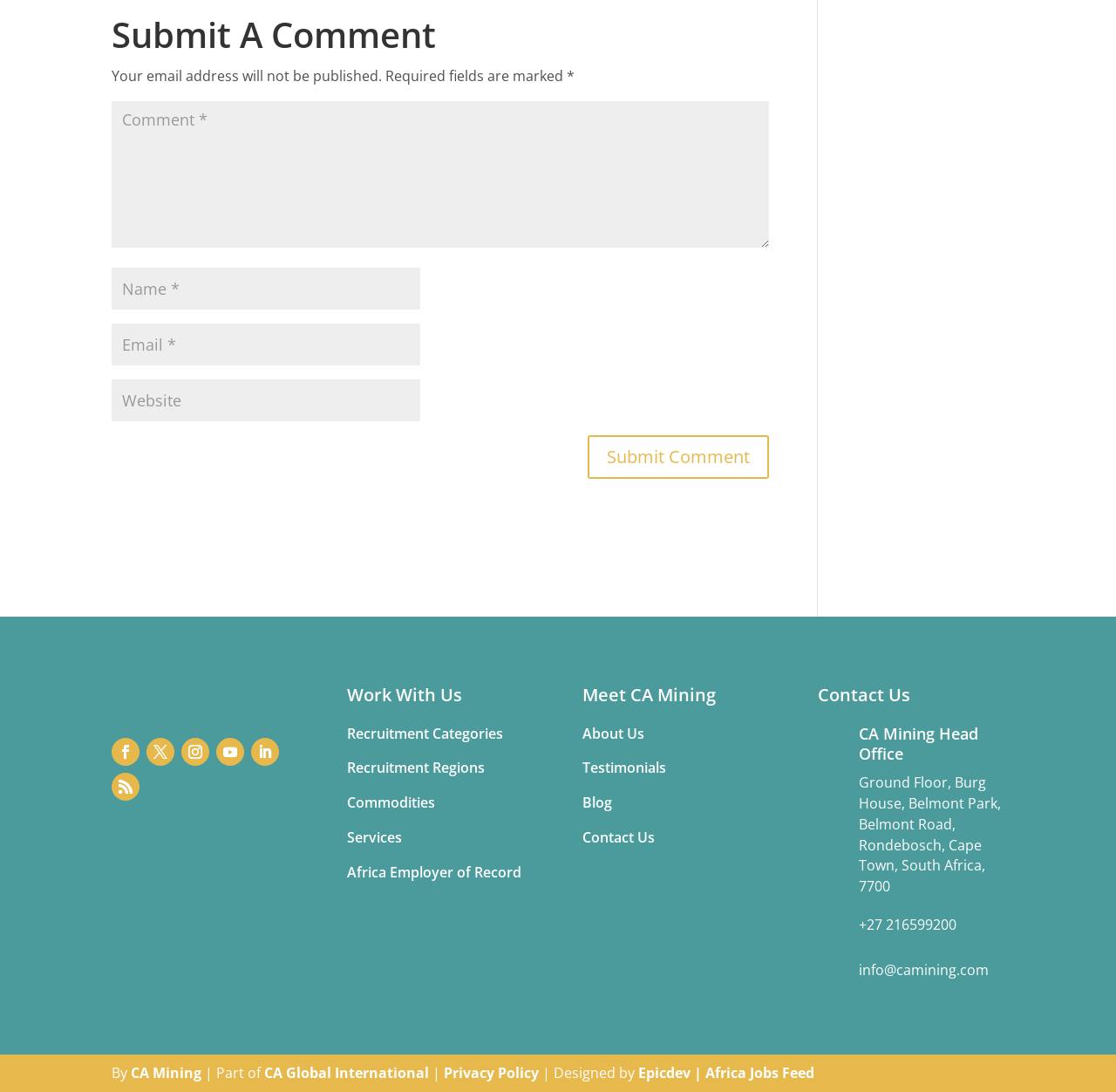Locate the bounding box coordinates of the clickable region necessary to complete the following instruction: "Click on the 'Work With Us' link". Provide the coordinates in the format of four float numbers between 0 and 1, i.e., [left, top, right, bottom].

[0.311, 0.626, 0.478, 0.655]